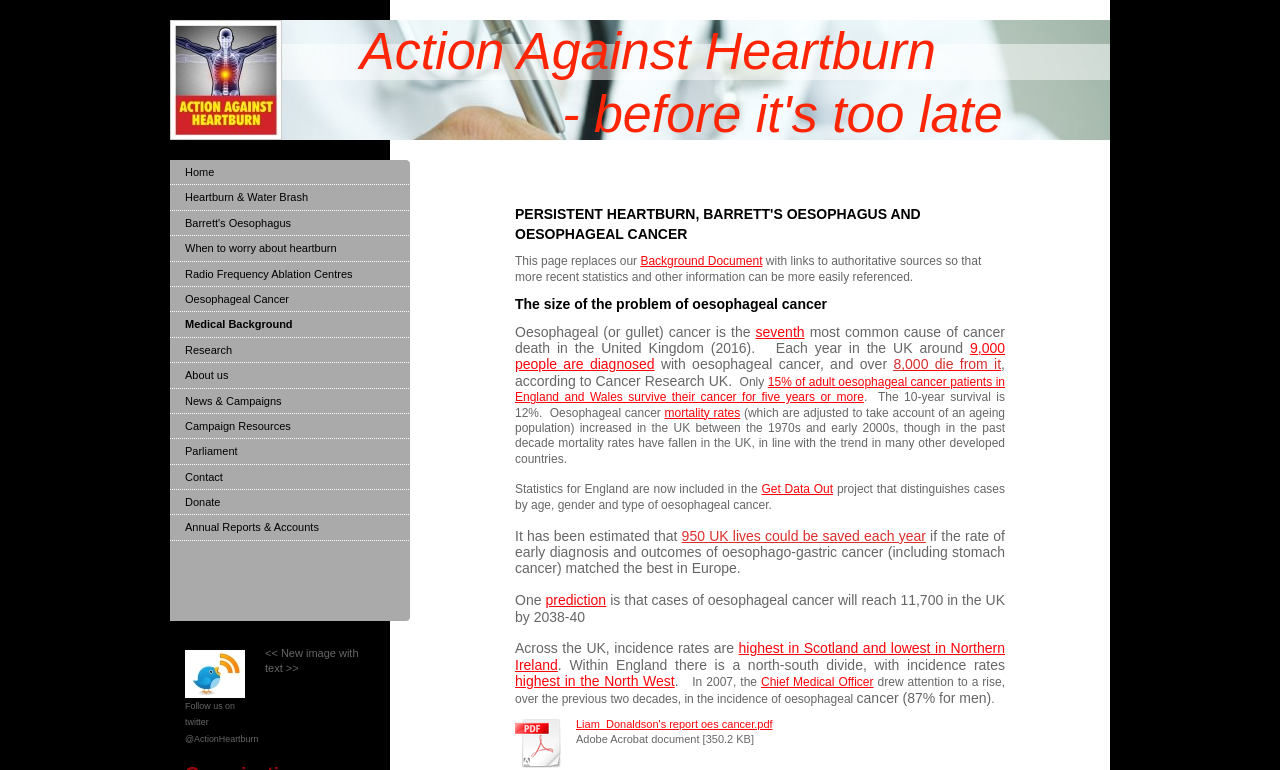Please identify the coordinates of the bounding box for the clickable region that will accomplish this instruction: "Follow ActionHeartburn on Twitter".

[0.145, 0.844, 0.191, 0.906]